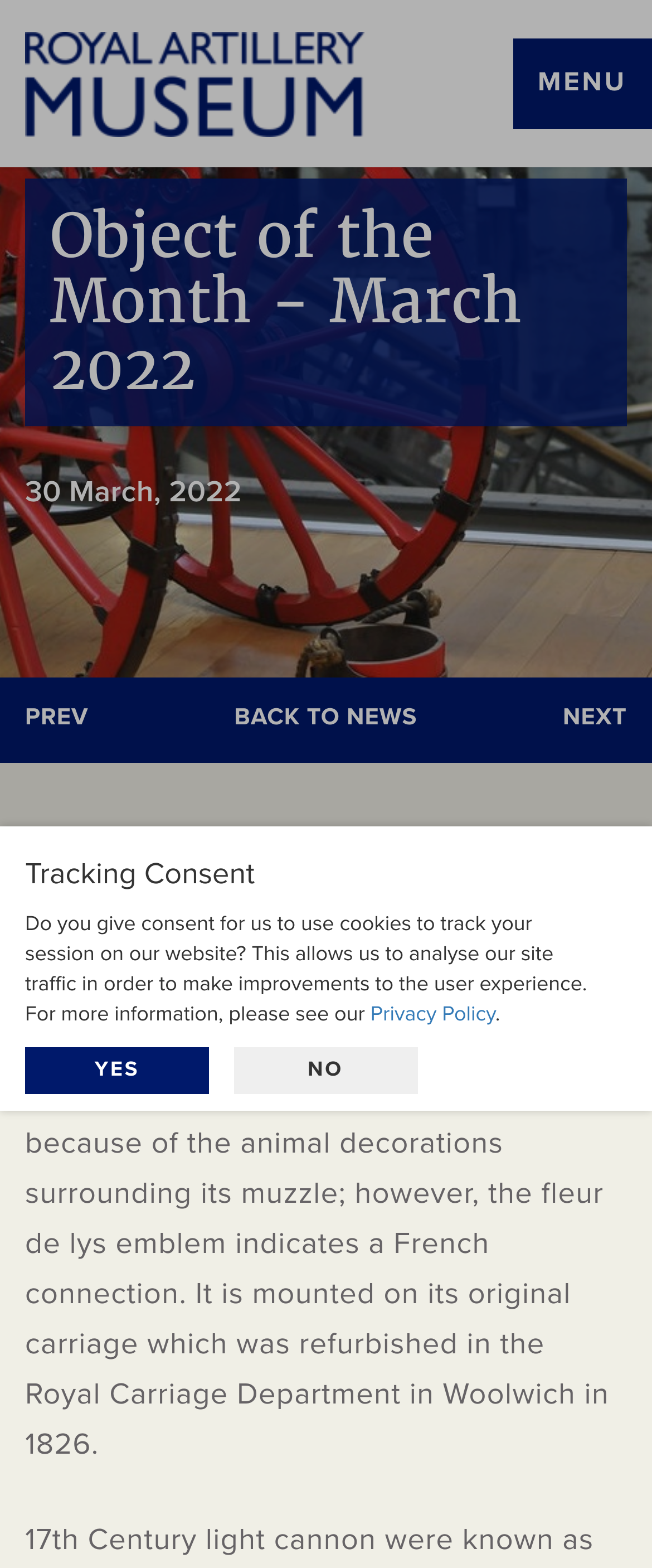Offer an extensive depiction of the webpage and its key elements.

The webpage is about the March Object of the Month at the Royal Artillery Museum. At the top, there is a heading "Tracking Consent" with a description about using cookies to track sessions and improve user experience. Below this, there are two buttons, "YES" and "NO", to give or deny consent. To the right of these buttons, there is a link to the "Privacy Policy".

Above the main content, there is a small image and a link, possibly a logo or a navigation element. In the top-right corner, there is a "MENU" button.

The main content starts with a heading "Object of the Month - March 2022" followed by a date "30 March, 2022". Below this, there are three links: "PREV", "BACK TO NEWS", and "NEXT", which suggest a navigation system for news articles or objects of the month.

The main article is about the Falconet, a 1.9-inch smooth-bore muzzle-loaded light gun from the early 17th Century. The article provides a detailed description of the gun, including its manufacturing origin and refurbishment history. The text is divided into two paragraphs, with the first paragraph providing a brief introduction and the second paragraph offering more details about the gun.